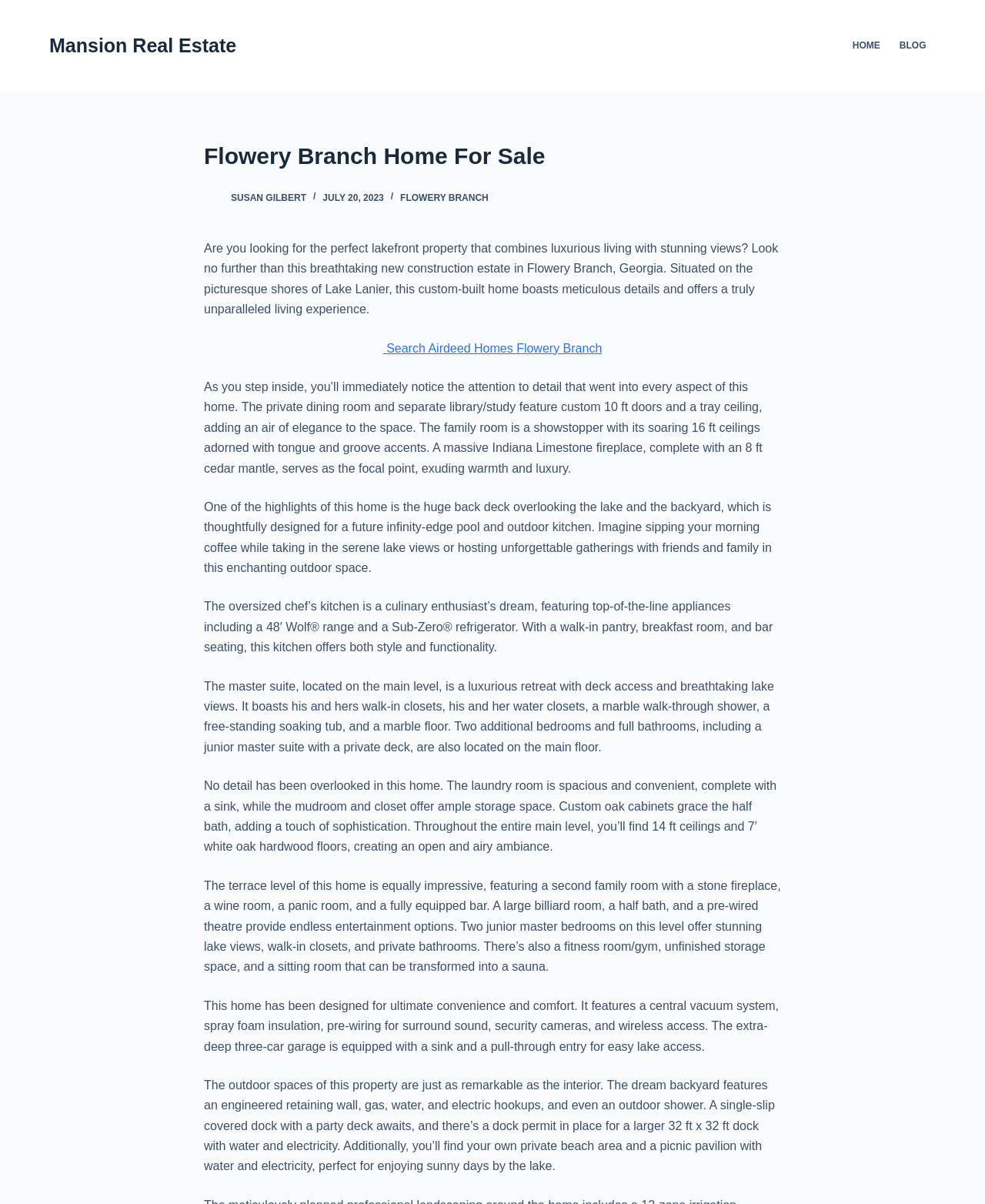Please extract the webpage's main title and generate its text content.

Flowery Branch Home For Sale